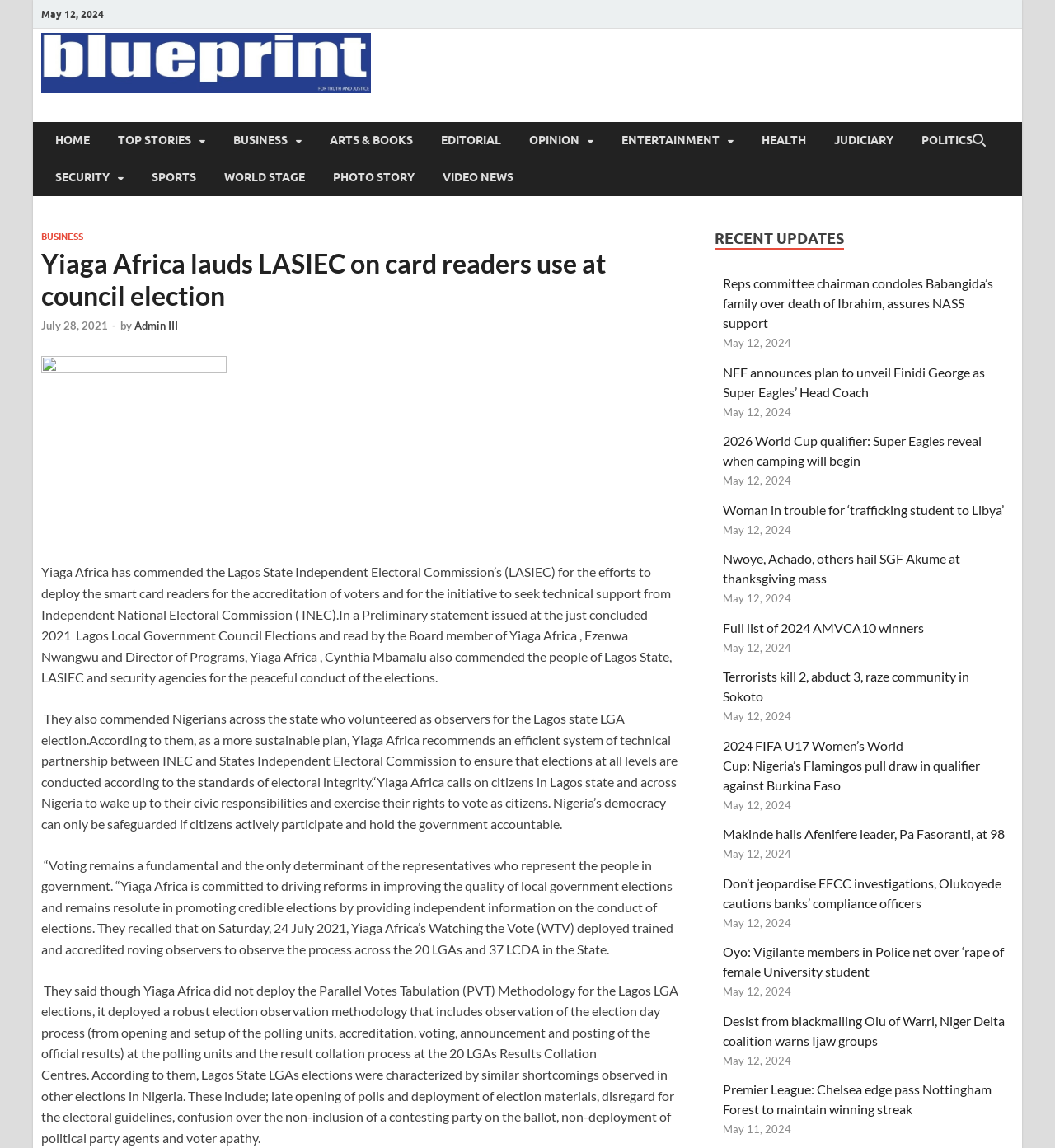Pinpoint the bounding box coordinates of the clickable element to carry out the following instruction: "View the 'TOP STORIES'."

[0.098, 0.106, 0.208, 0.138]